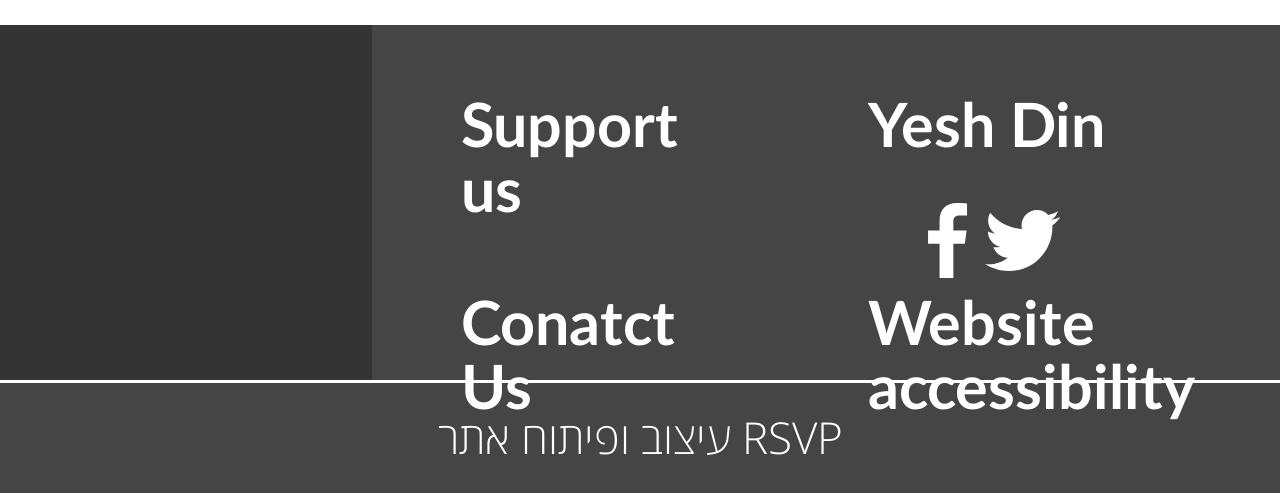Provide a short answer using a single word or phrase for the following question: 
How many links are in the footer?

7